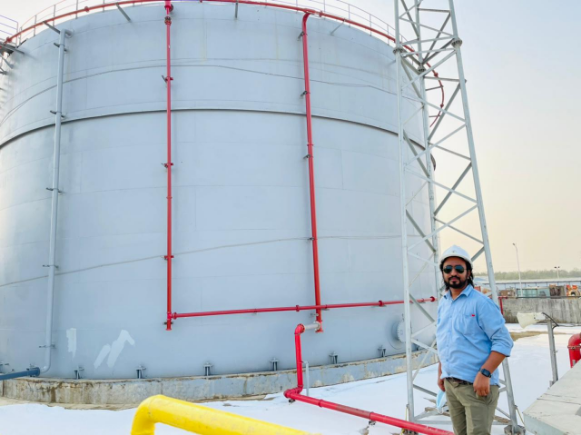What is the purpose of the foam agents in the system?
Based on the image, give a one-word or short phrase answer.

Extinguishing fires